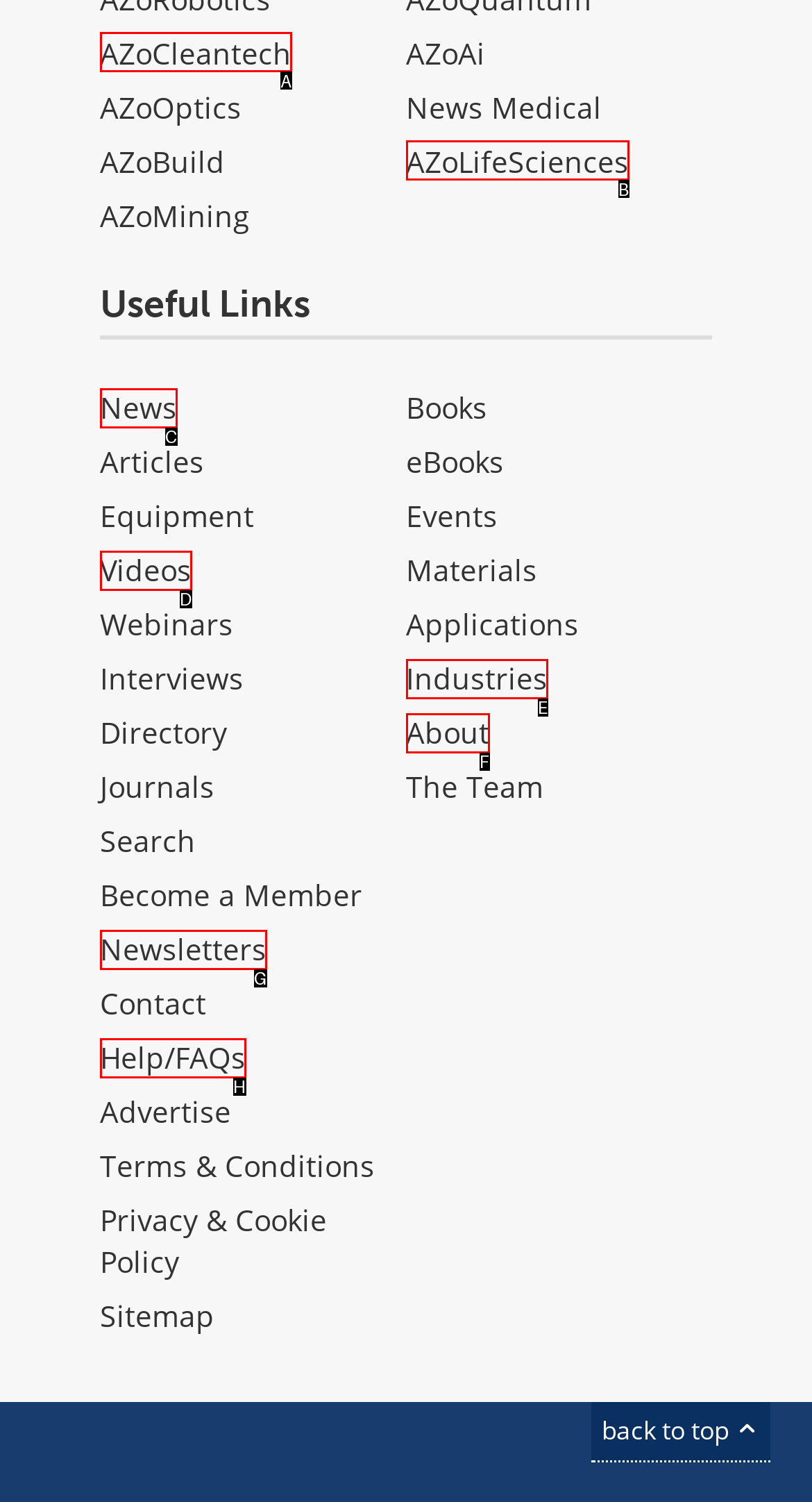From the provided options, pick the HTML element that matches the description: News. Respond with the letter corresponding to your choice.

C